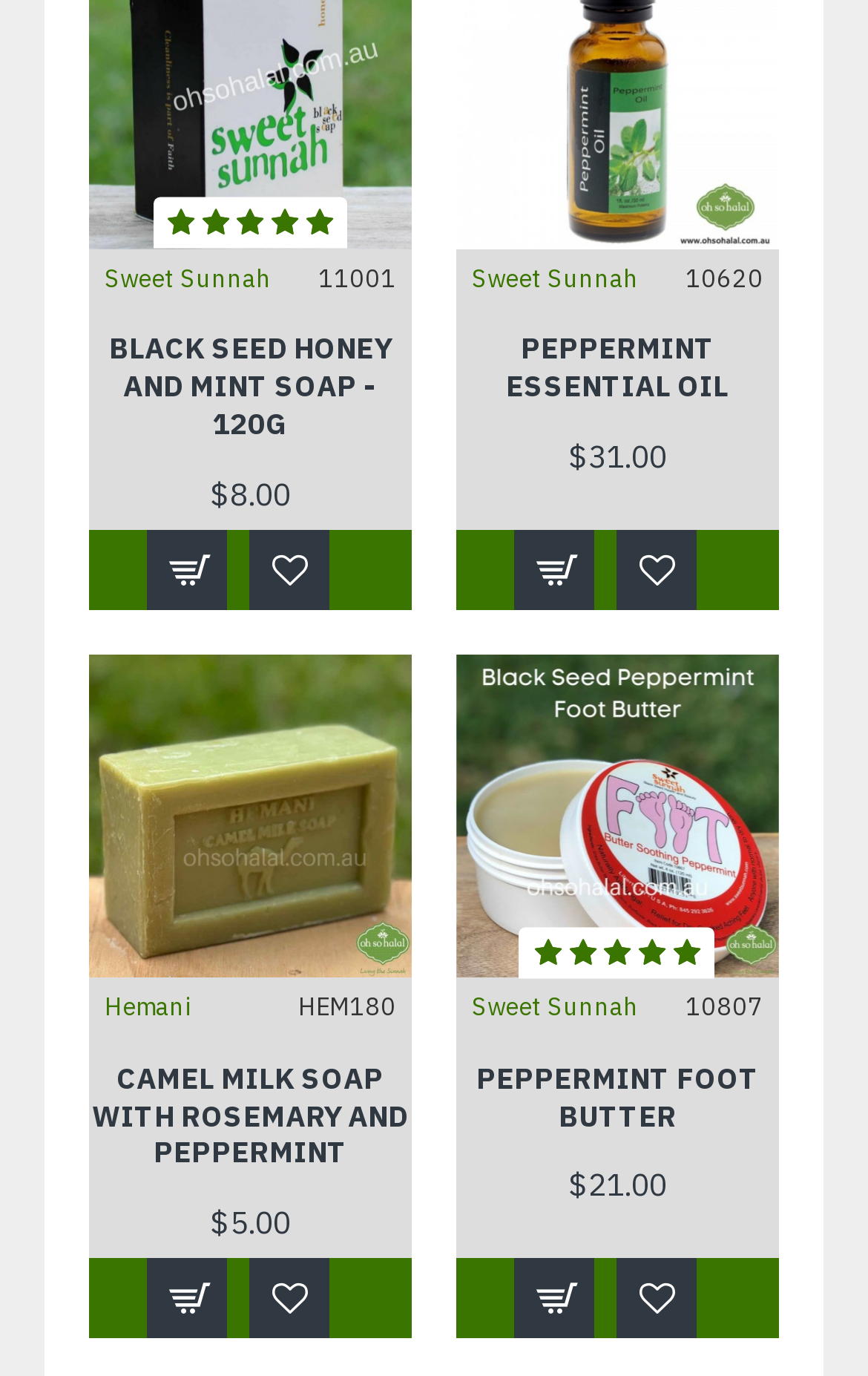Find the bounding box coordinates of the clickable element required to execute the following instruction: "Click on the 'Sweet Sunnah' link". Provide the coordinates as four float numbers between 0 and 1, i.e., [left, top, right, bottom].

[0.121, 0.189, 0.313, 0.216]